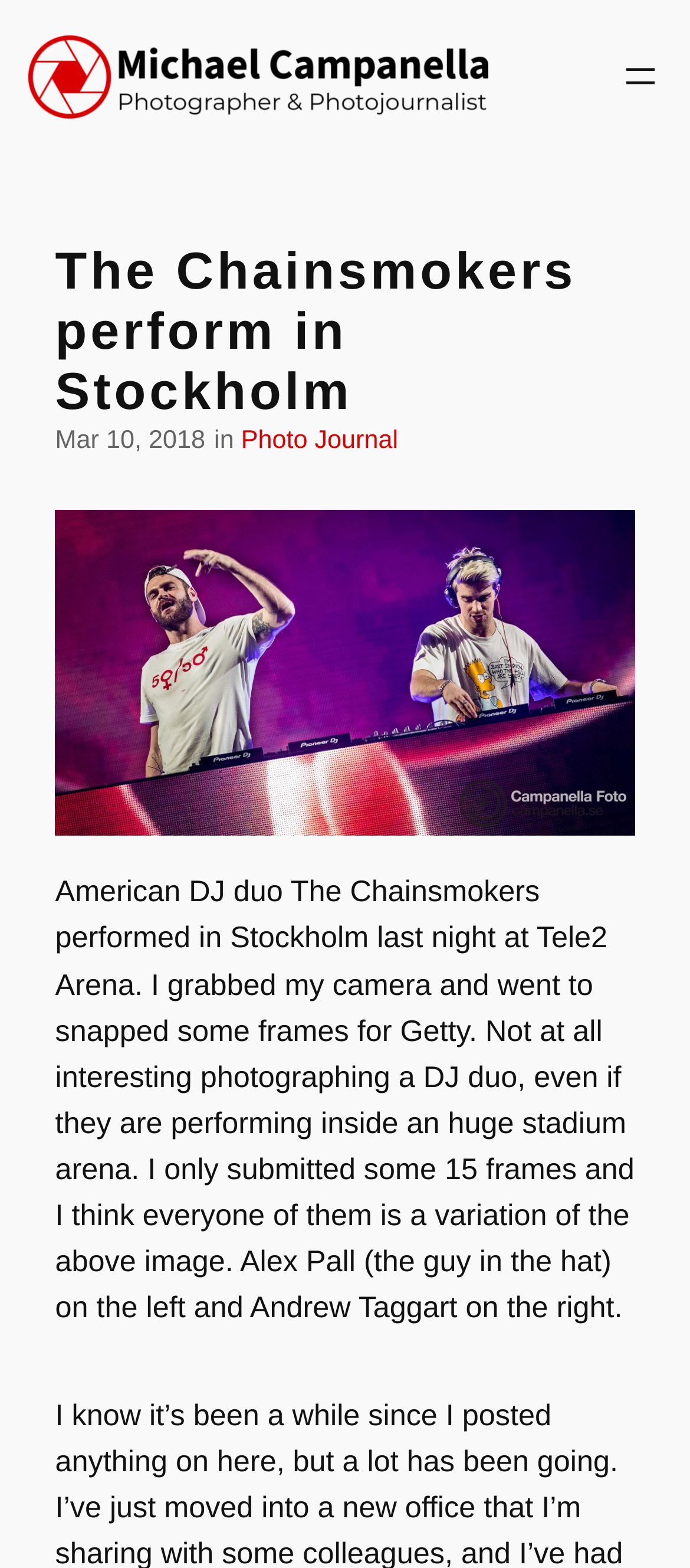What is the name of the DJ duo?
Use the screenshot to answer the question with a single word or phrase.

The Chainsmokers